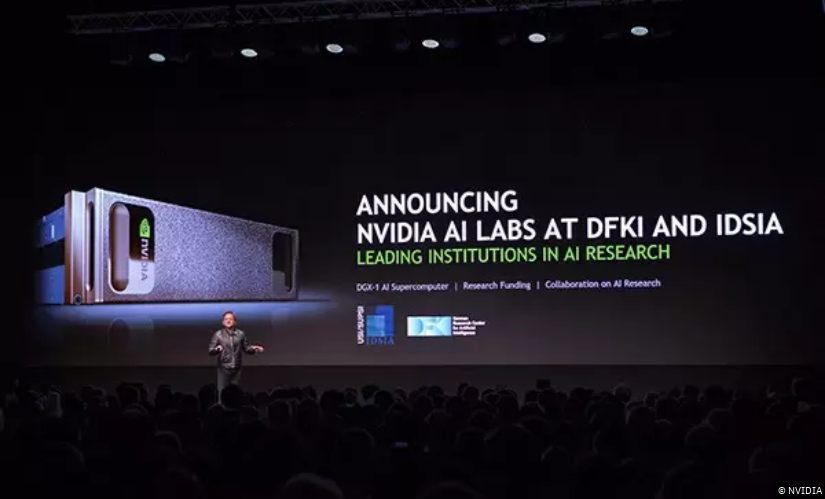What is showcased in the backdrop?
Can you provide an in-depth and detailed response to the question?

The caption specifically mentions that the backdrop showcases a sleek NVIDIA DGX-1 AI supercomputer, which emphasizes its role in advancing artificial intelligence research.